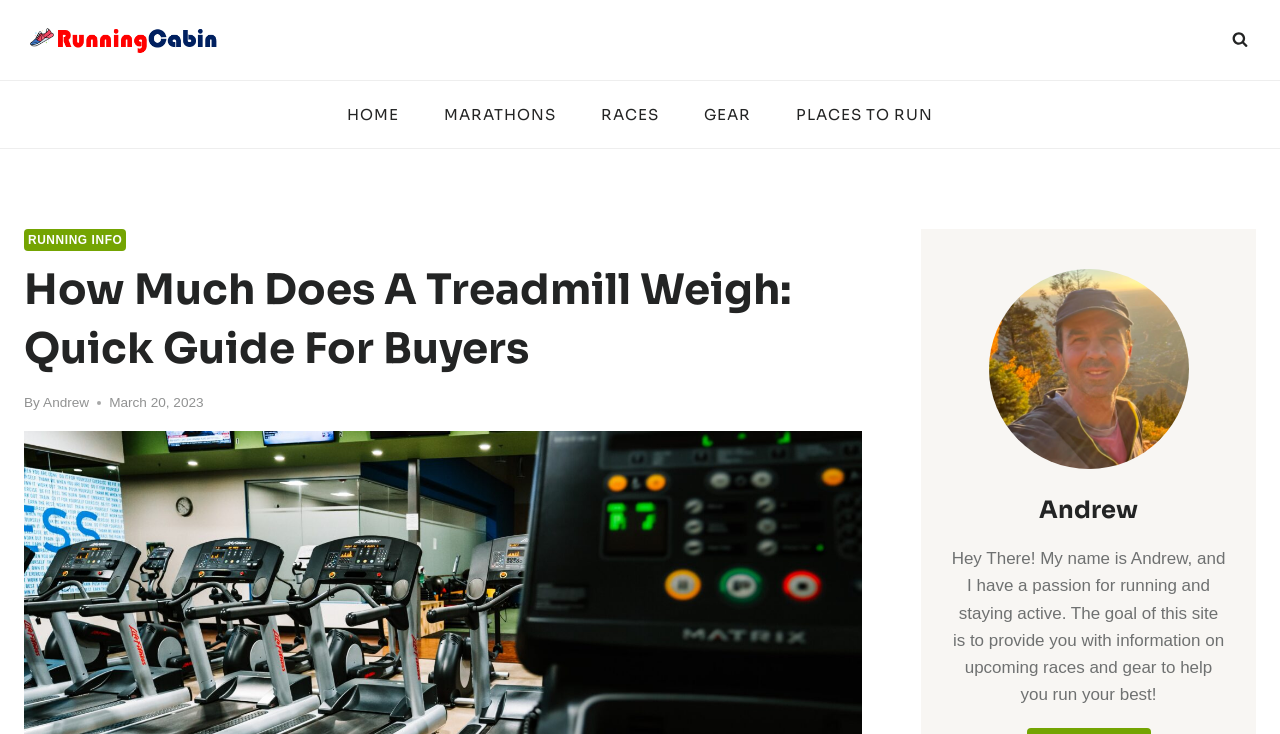What is the purpose of the website?
Please answer the question with a single word or phrase, referencing the image.

Provide information on running and staying active